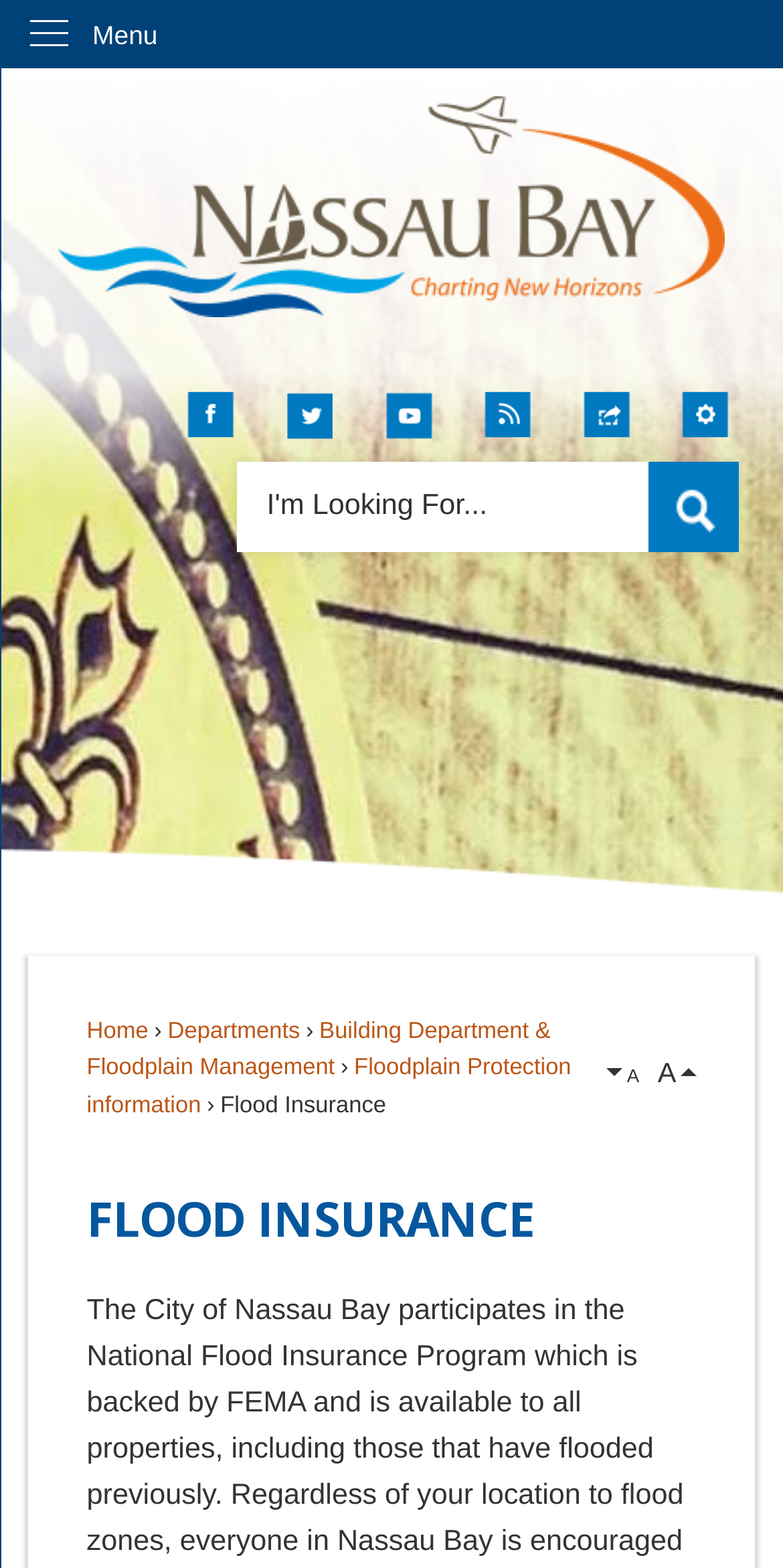Can you find the bounding box coordinates for the element that needs to be clicked to execute this instruction: "Visit the Nassau Bay, TX homepage"? The coordinates should be given as four float numbers between 0 and 1, i.e., [left, top, right, bottom].

[0.074, 0.062, 0.926, 0.203]